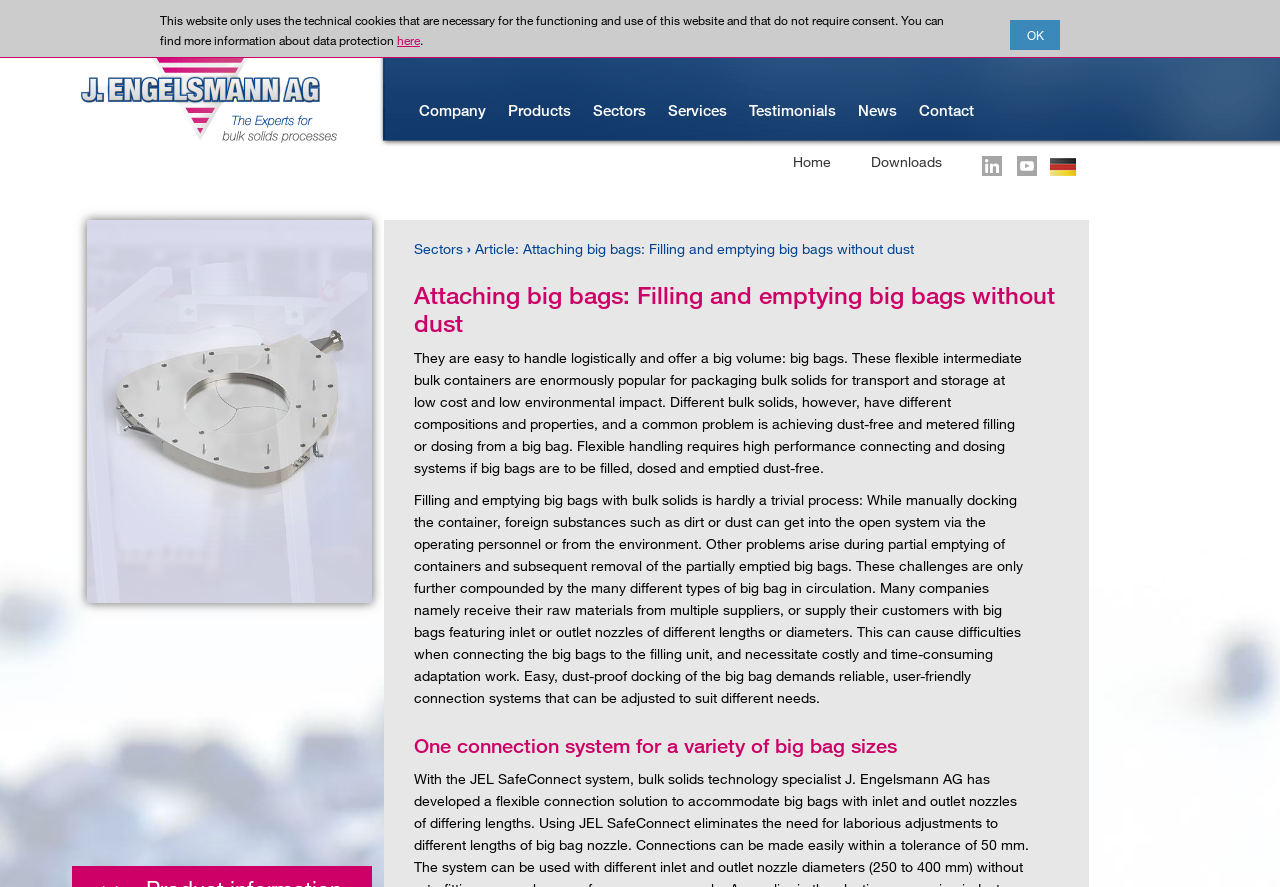Provide a one-word or one-phrase answer to the question:
What is the benefit of the connection system?

Easy and dust-proof docking